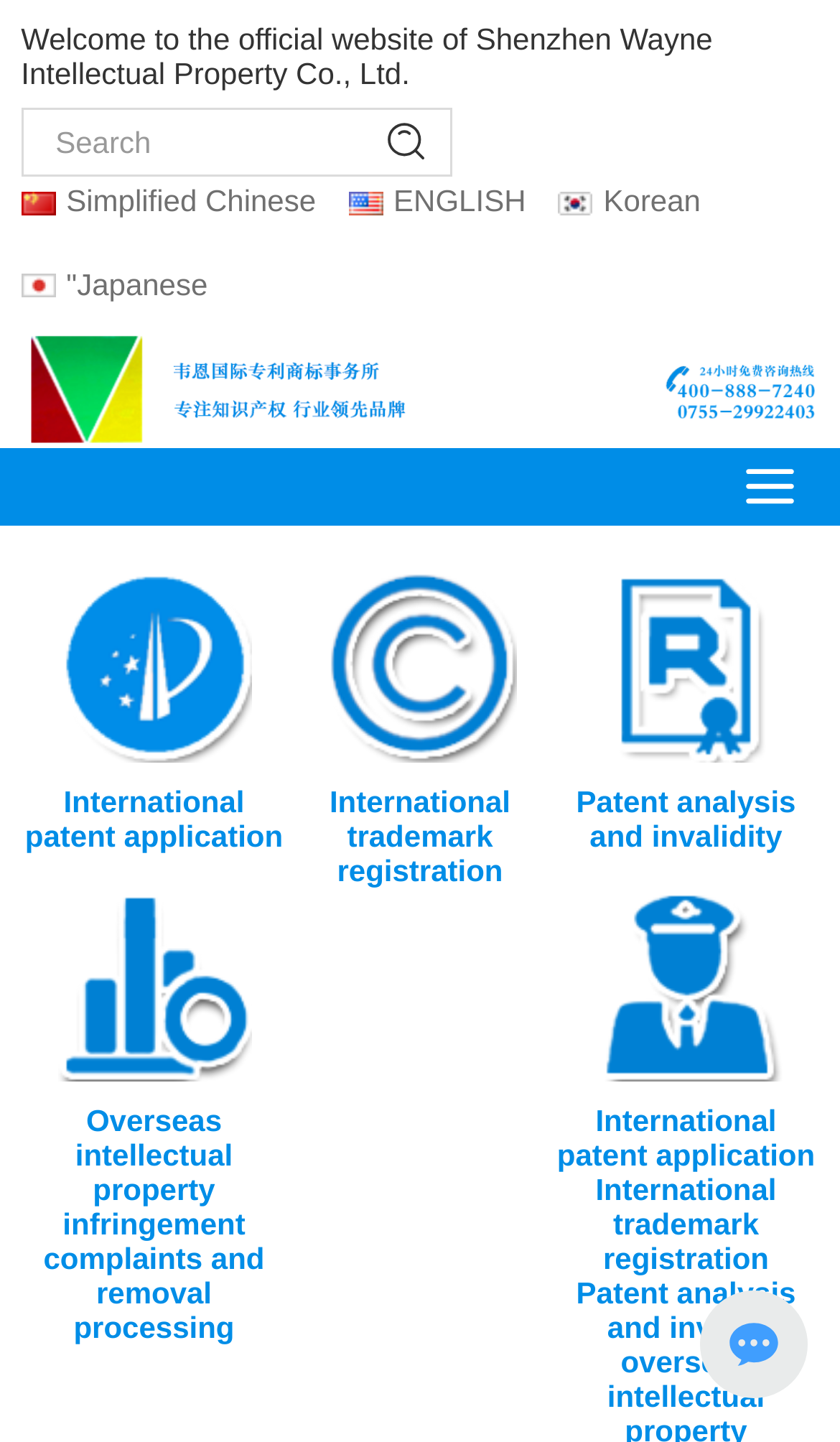Identify the bounding box coordinates for the UI element described as follows: name="e_input-7" placeholder="Search". Use the format (top-left x, top-left y, bottom-right x, bottom-right y) and ensure all values are floating point numbers between 0 and 1.

[0.028, 0.076, 0.433, 0.121]